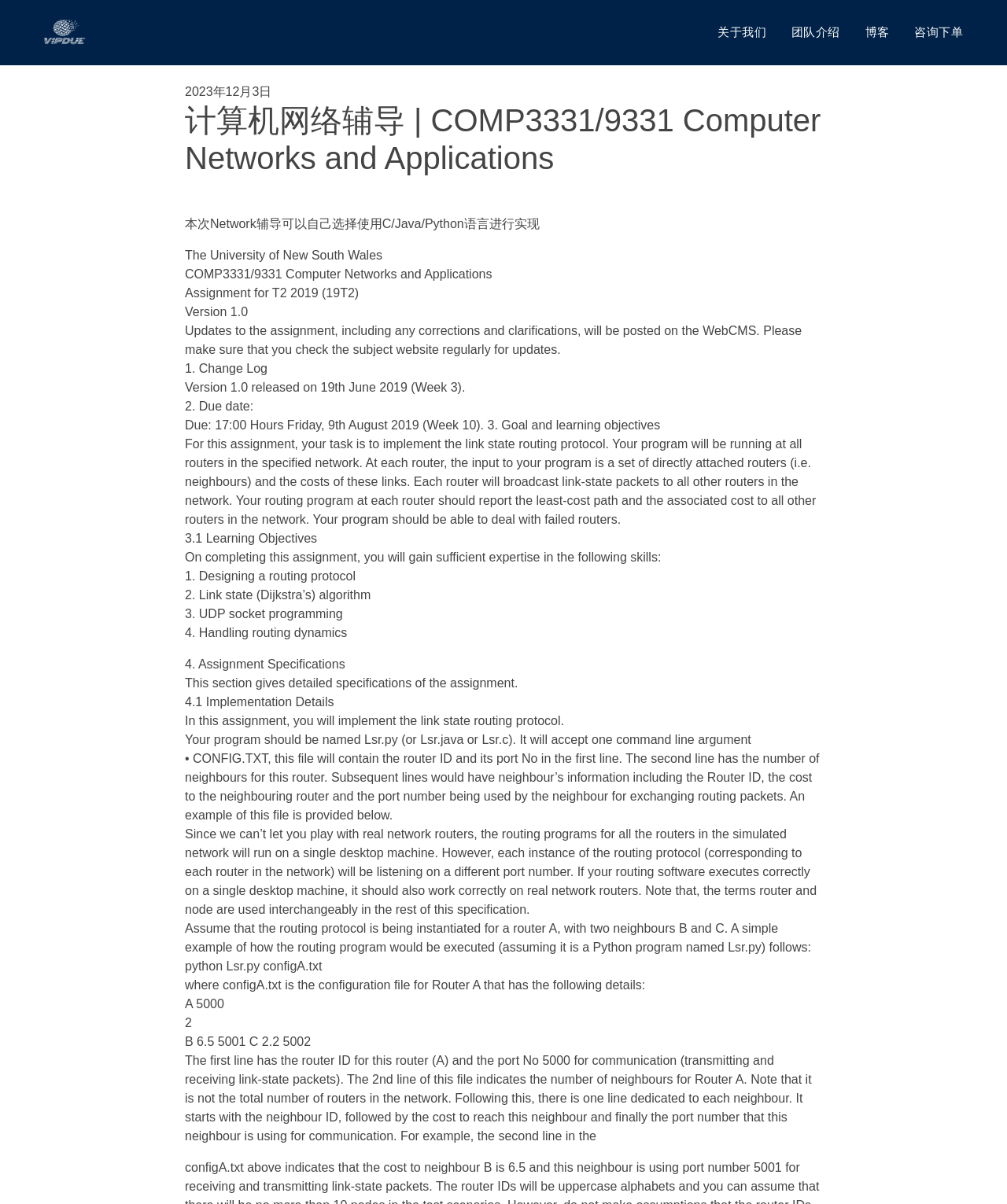What is the purpose of the CONFIG.TXT file?
Based on the screenshot, answer the question with a single word or phrase.

Contains router ID and its port No